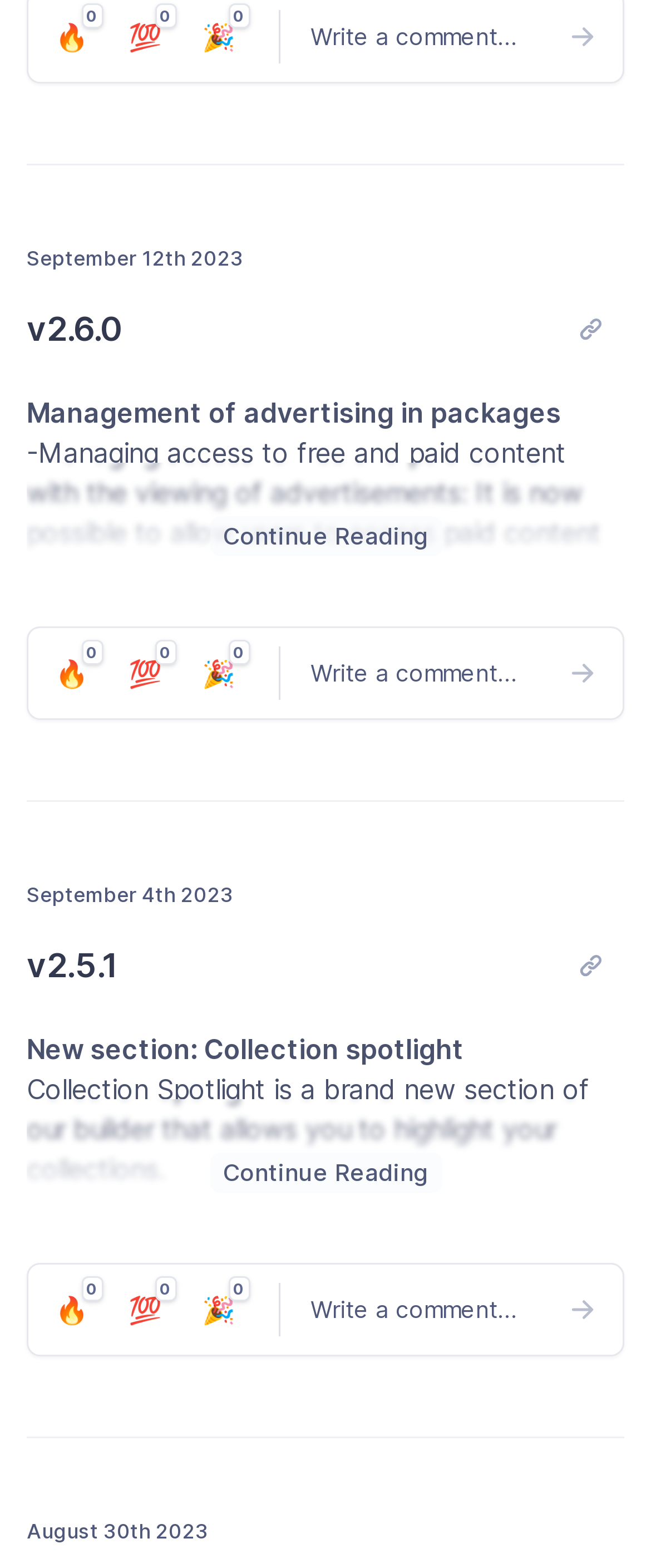What is the purpose of the 'Collection Spotlight' section?
Please give a detailed and elaborate answer to the question based on the image.

I found the information about the 'Collection Spotlight' section by reading the text associated with it. The text explains that this section is used to highlight collections, which suggests that its purpose is to showcase or feature certain collections.